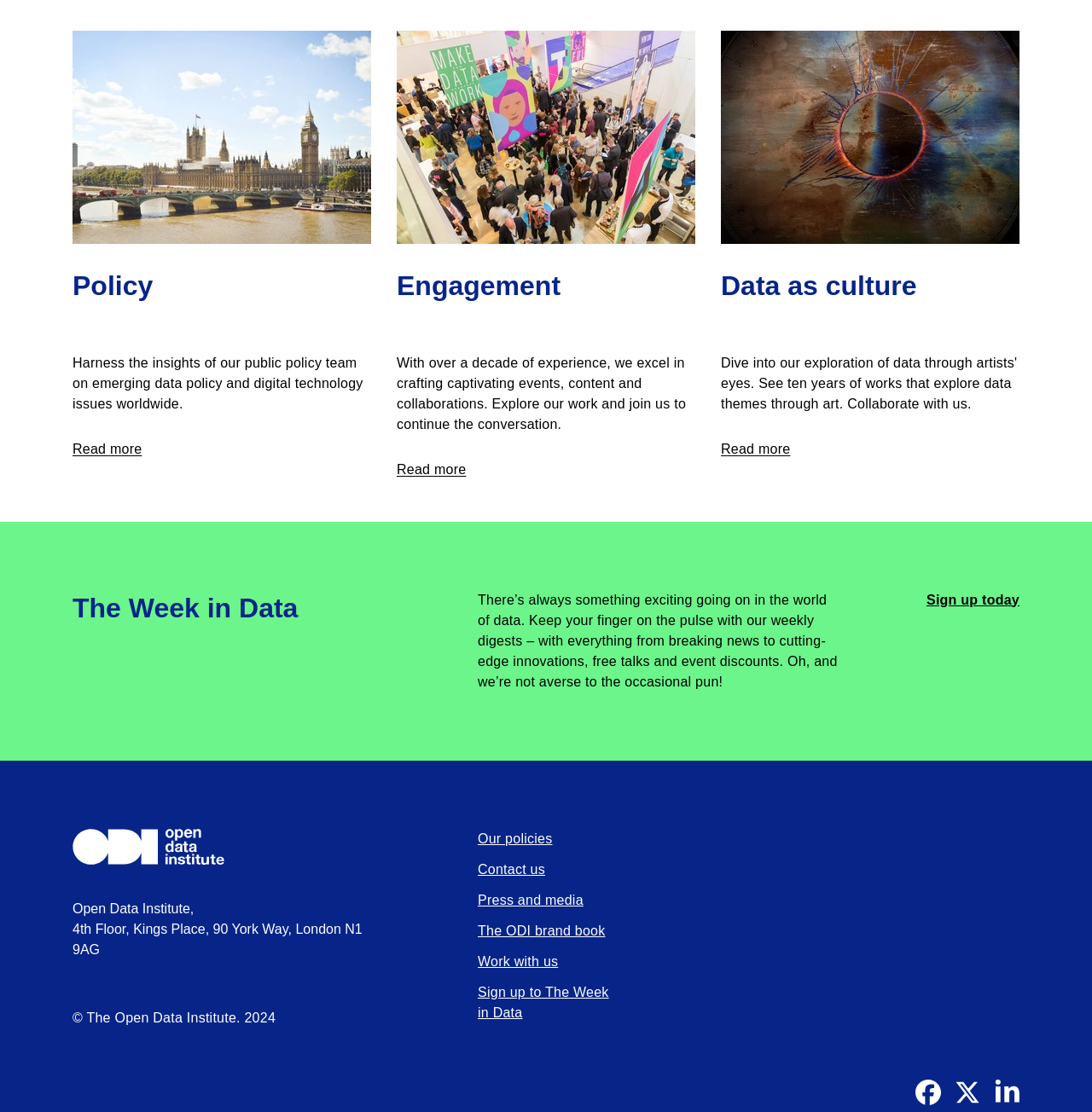What is the name of the building in the first image?
Based on the screenshot, provide your answer in one word or phrase.

The Palace of Westminster